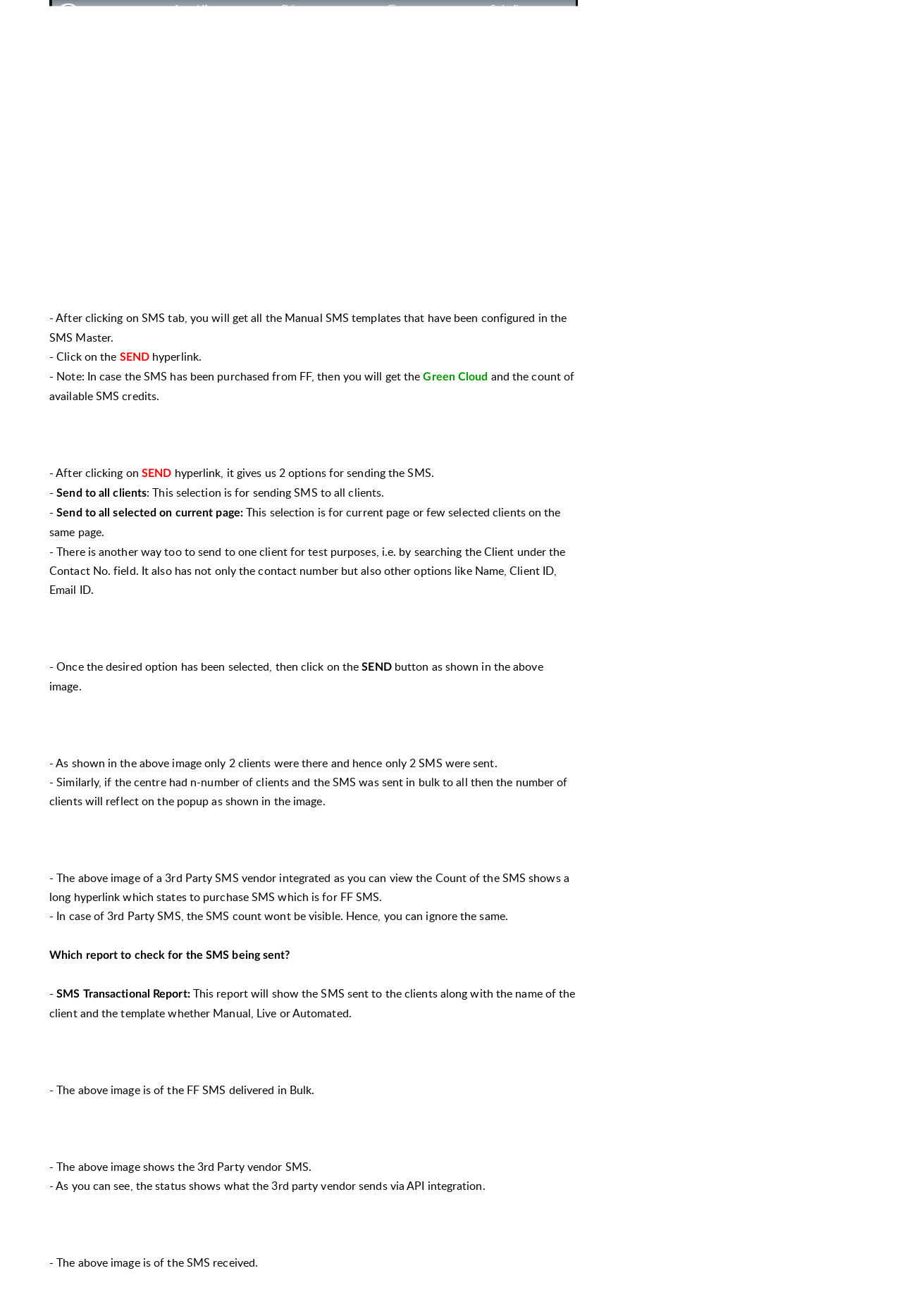Identify the bounding box for the UI element that is described as follows: "Submit a ticket".

[0.705, 0.901, 0.814, 0.913]